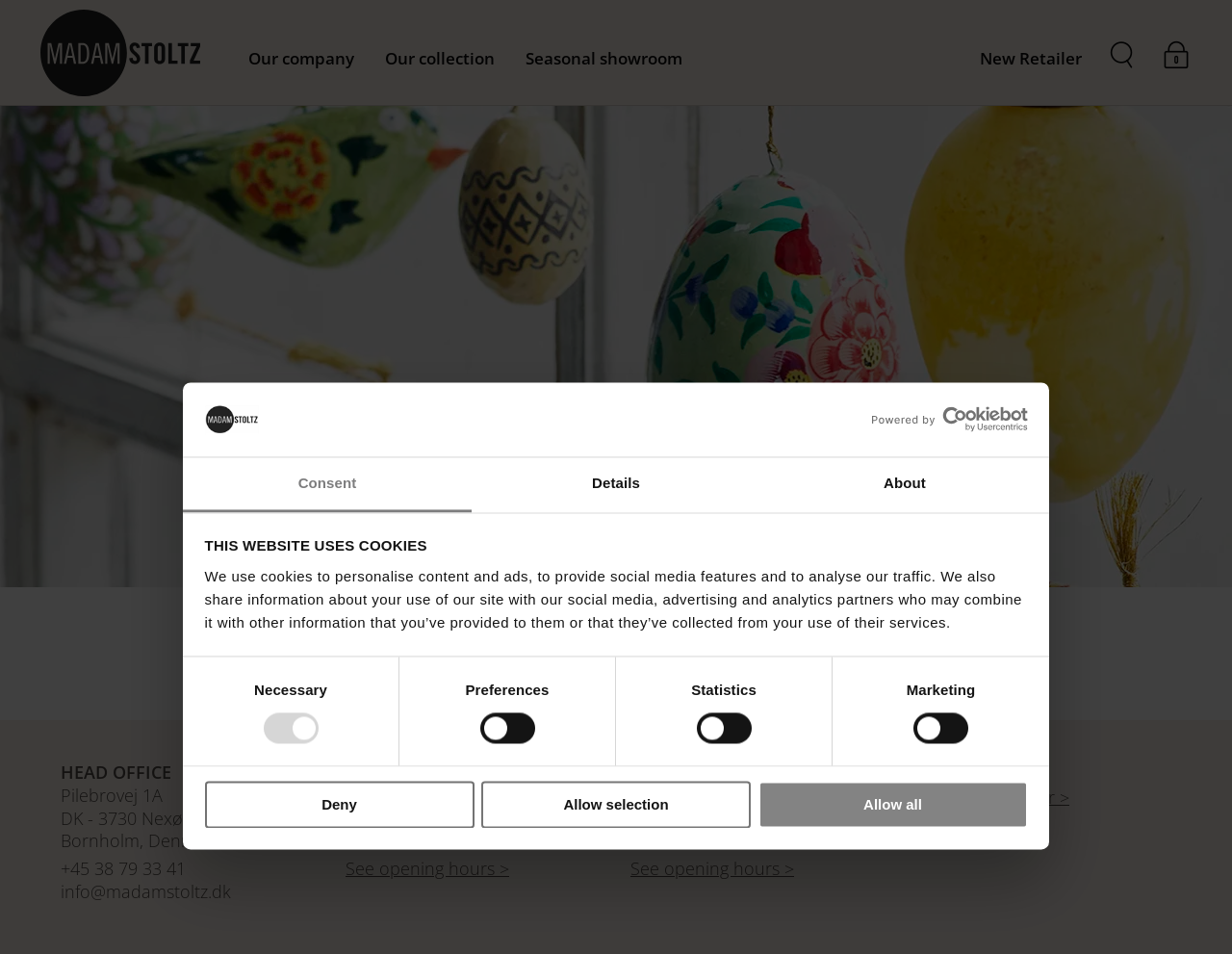Please identify the bounding box coordinates of the region to click in order to complete the task: "Open the 'Our company' link". The coordinates must be four float numbers between 0 and 1, specified as [left, top, right, bottom].

[0.189, 0.041, 0.3, 0.11]